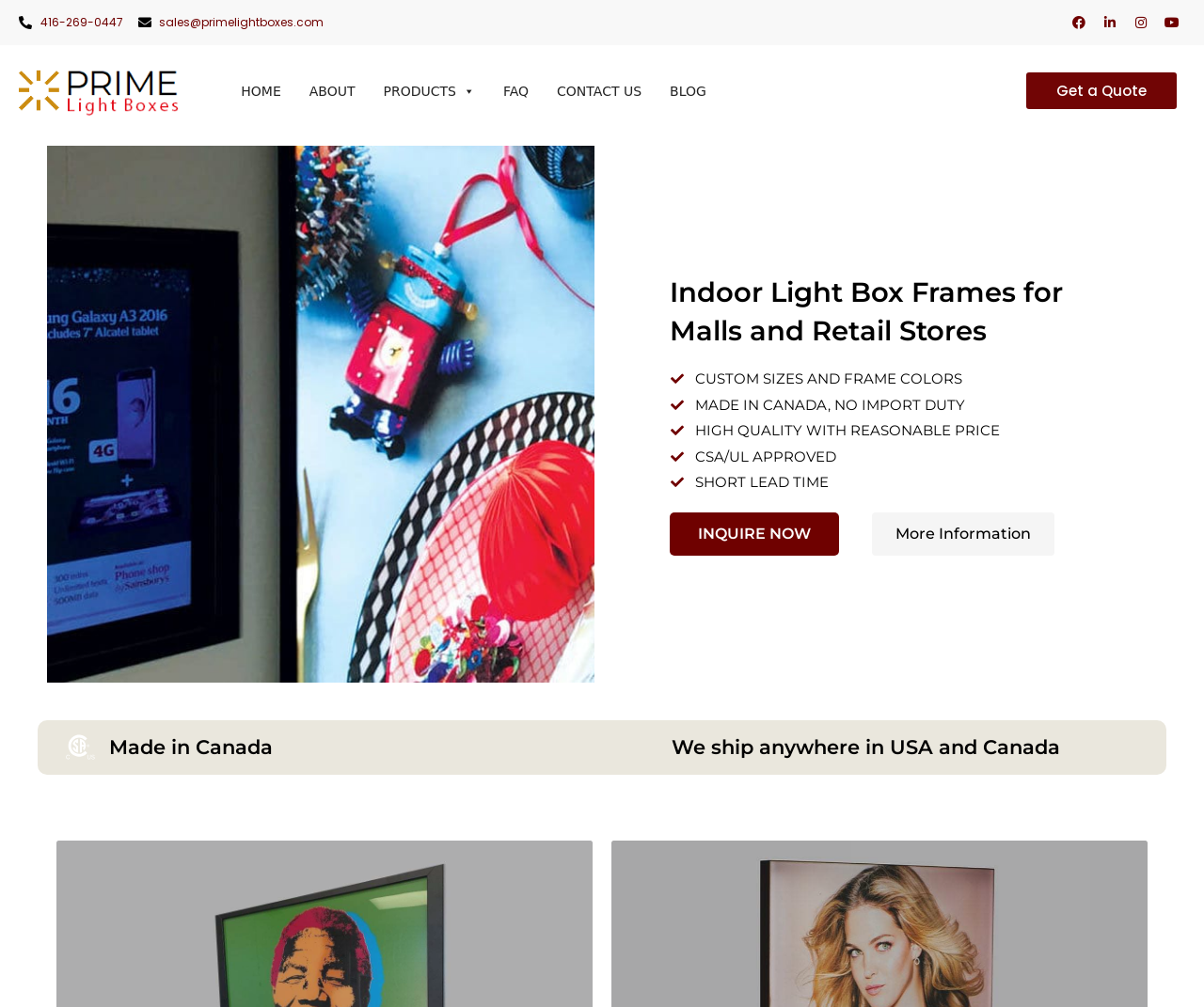Describe all significant elements and features of the webpage.

This webpage is about Prime Light Boxes, a company that offers indoor backlit billboard posters for malls and retail stores. At the top left corner, there is a phone number and an email address for contact. Next to them is the company's logo, which is an image with a link to the homepage. 

On the top right corner, there are social media links to Facebook, LinkedIn, Instagram, and YouTube. Below the logo, there is a navigation menu with links to HOME, ABOUT, PRODUCTS, FAQ, CONTACT US, and BLOG. The PRODUCTS link has a dropdown menu. On the far right, there is a "Get a Quote" link.

The main content of the page starts with a heading that reads "Indoor Light Box Frames for Malls and Retail Stores". Below the heading, there are five lines of text that highlight the features of the product, including custom sizes and frame colors, made in Canada, high quality with reasonable price, CSA/UL approved, and short lead time.

Underneath these lines of text, there are two links: "INQUIRE NOW" and "More Information". On the left side of the page, there is an image of a Canada-CSA certification, accompanied by two headings that read "Made in Canada" and "We ship anywhere in USA and Canada".